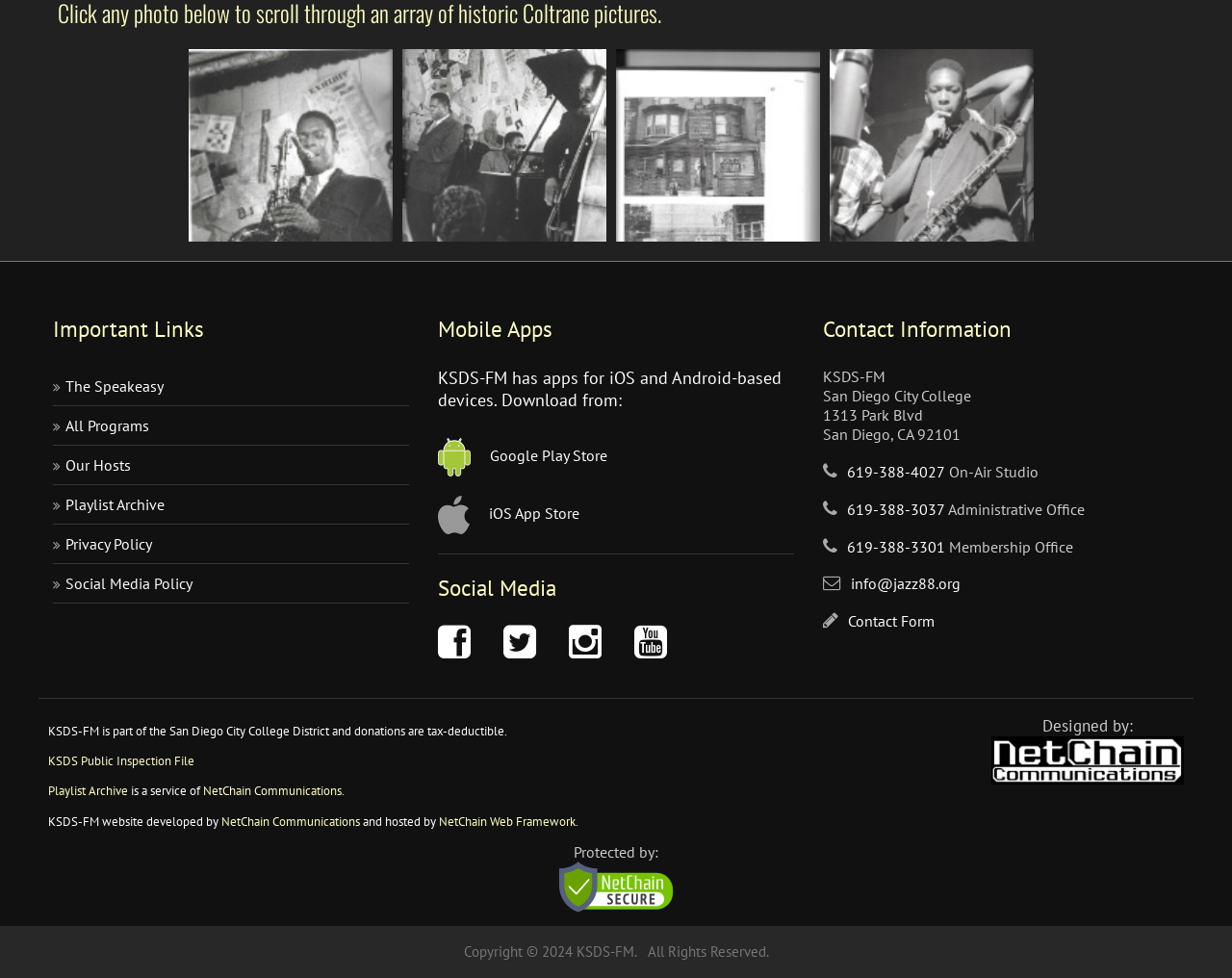Find the bounding box of the UI element described as follows: "FAQs".

None